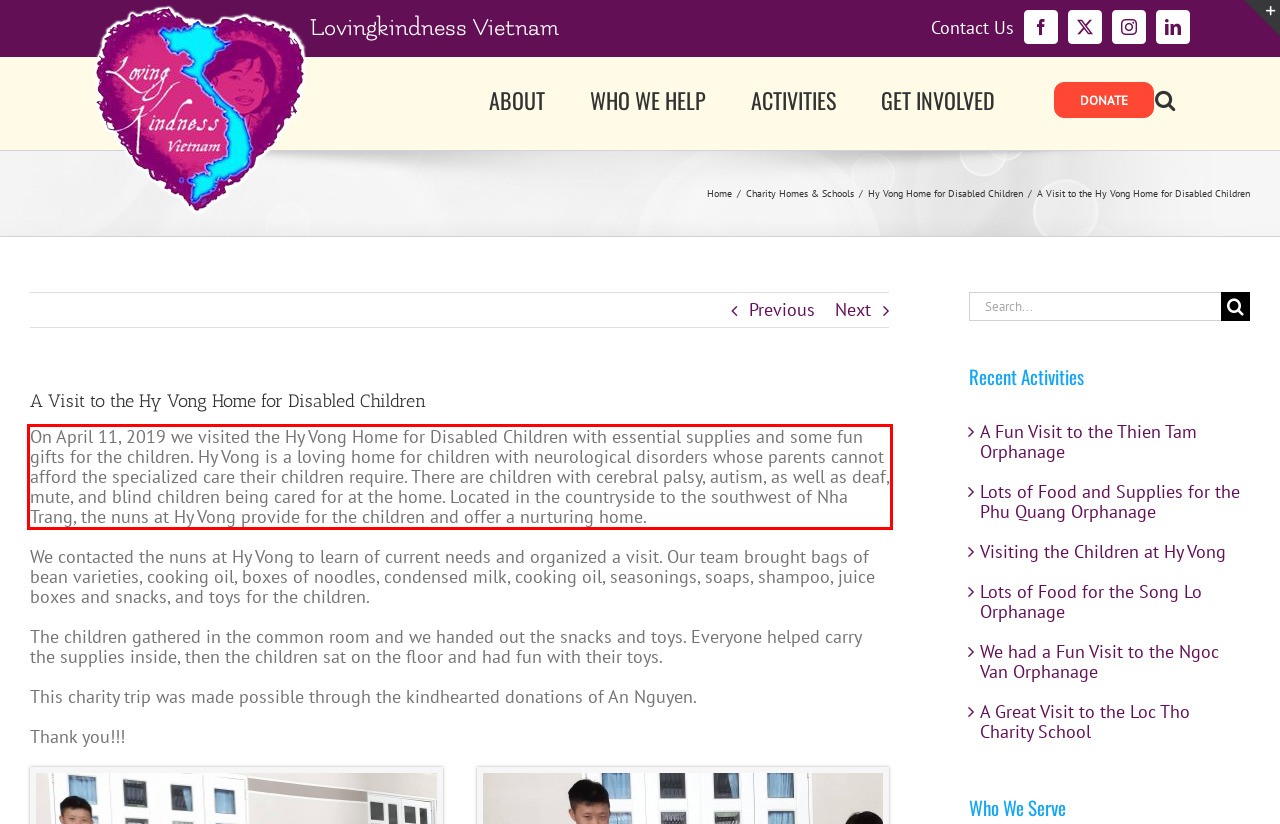Please identify the text within the red rectangular bounding box in the provided webpage screenshot.

On April 11, 2019 we visited the Hy Vong Home for Disabled Children with essential supplies and some fun gifts for the children. Hy Vong is a loving home for children with neurological disorders whose parents cannot afford the specialized care their children require. There are children with cerebral palsy, autism, as well as deaf, mute, and blind children being cared for at the home. Located in the countryside to the southwest of Nha Trang, the nuns at Hy Vong provide for the children and offer a nurturing home.